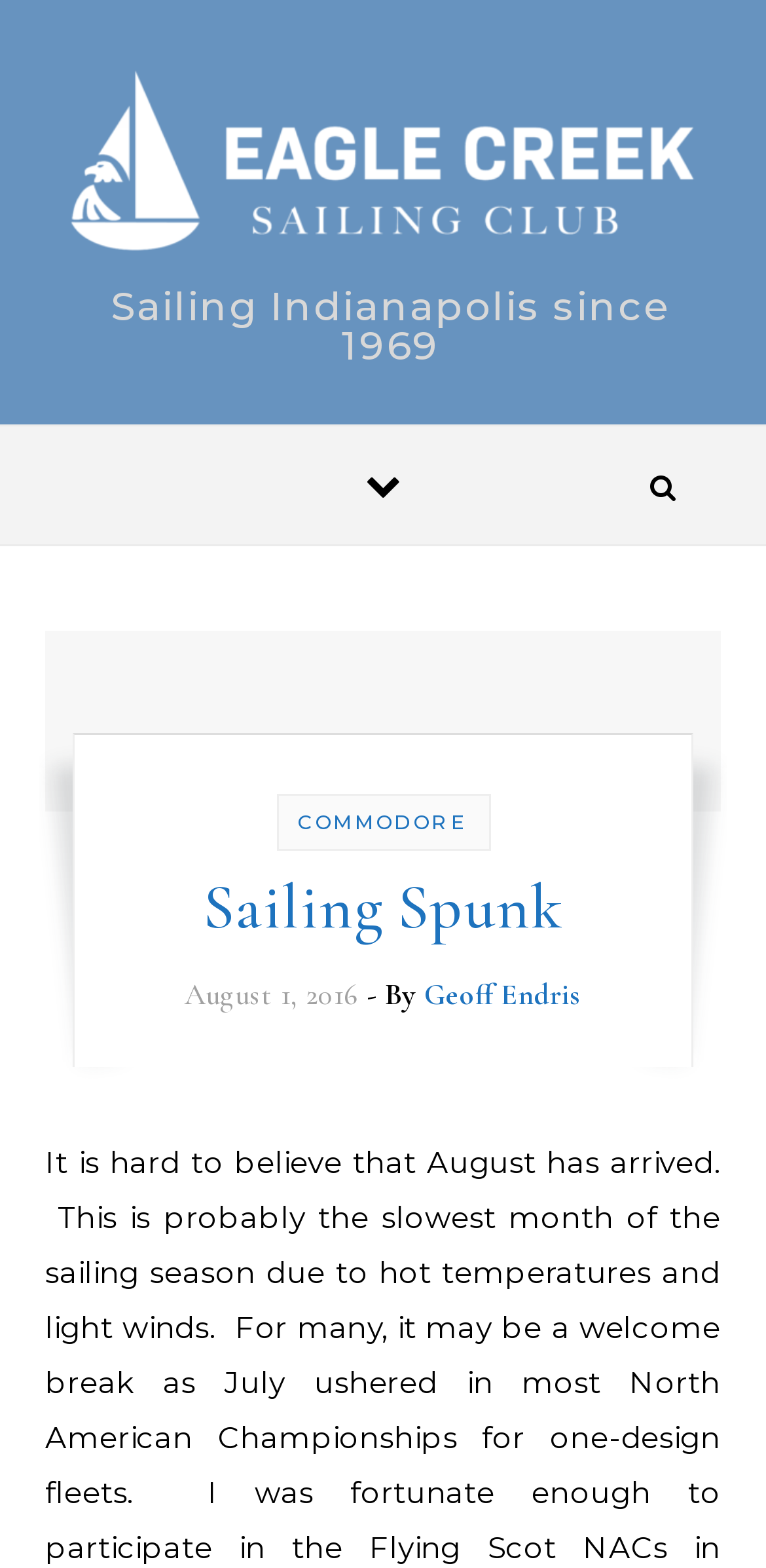Please find the bounding box coordinates in the format (top-left x, top-left y, bottom-right x, bottom-right y) for the given element description. Ensure the coordinates are floating point numbers between 0 and 1. Description: Sailing Spunk

[0.265, 0.554, 0.735, 0.603]